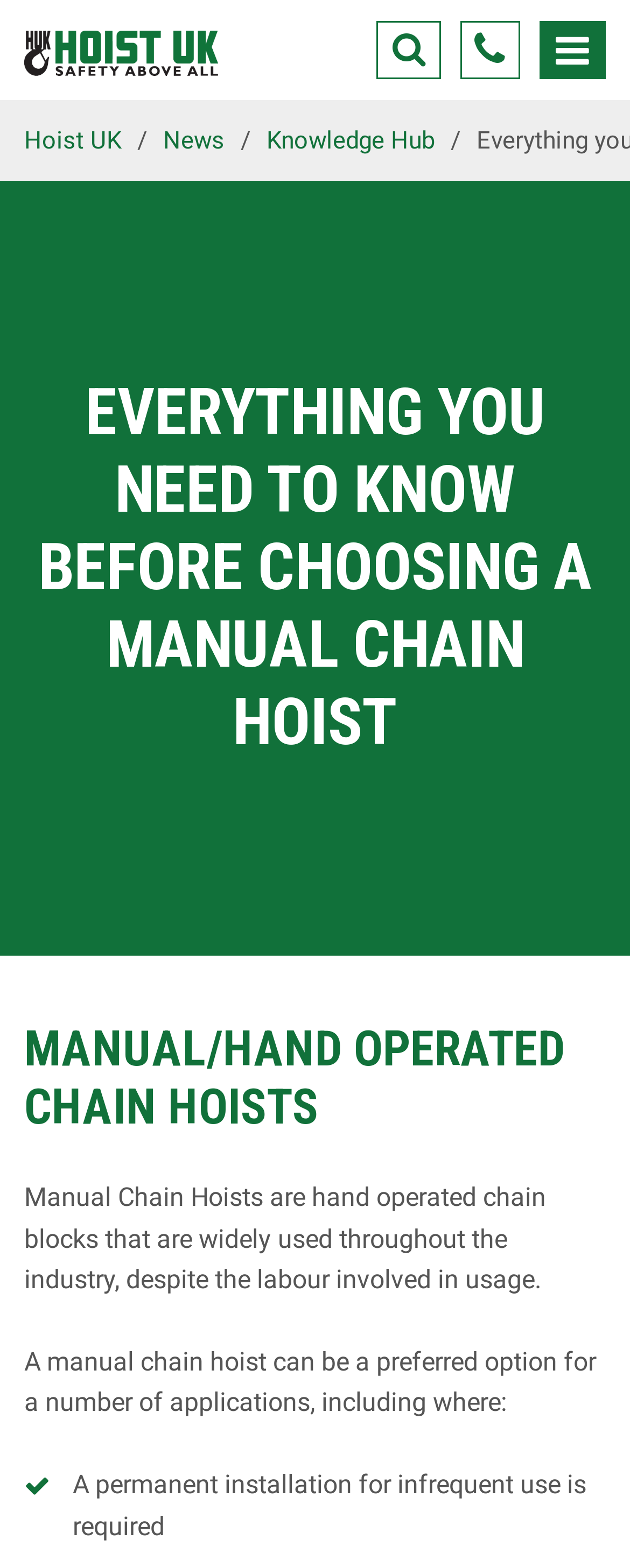Provide a thorough summary of the webpage.

The webpage is about manual chain hoists, with a focus on choosing the right one. At the top, there are several links, including "Hoist Uk" with an accompanying image, and a few icons represented by "\uf095" and "\uf0c9". Below these links, there is a navigation menu with options like "Hoist UK", "News", "Knowledge Hub", and a separator line.

The main content of the page is divided into sections. The first section has a heading "EVERYTHING YOU NEED TO KNOW BEFORE CHOOSING A MANUAL CHAIN HOIST" and appears at the top left of the page. Below this heading, there is a brief introduction to manual chain hoists, stating that they are widely used despite the labor involved.

Further down, there is another heading "MANUAL/HAND OPERATED CHAIN HOISTS" that spans almost the entire width of the page. Below this heading, there is a paragraph explaining the benefits of manual chain hoists, including their suitability for permanent installations with infrequent use.